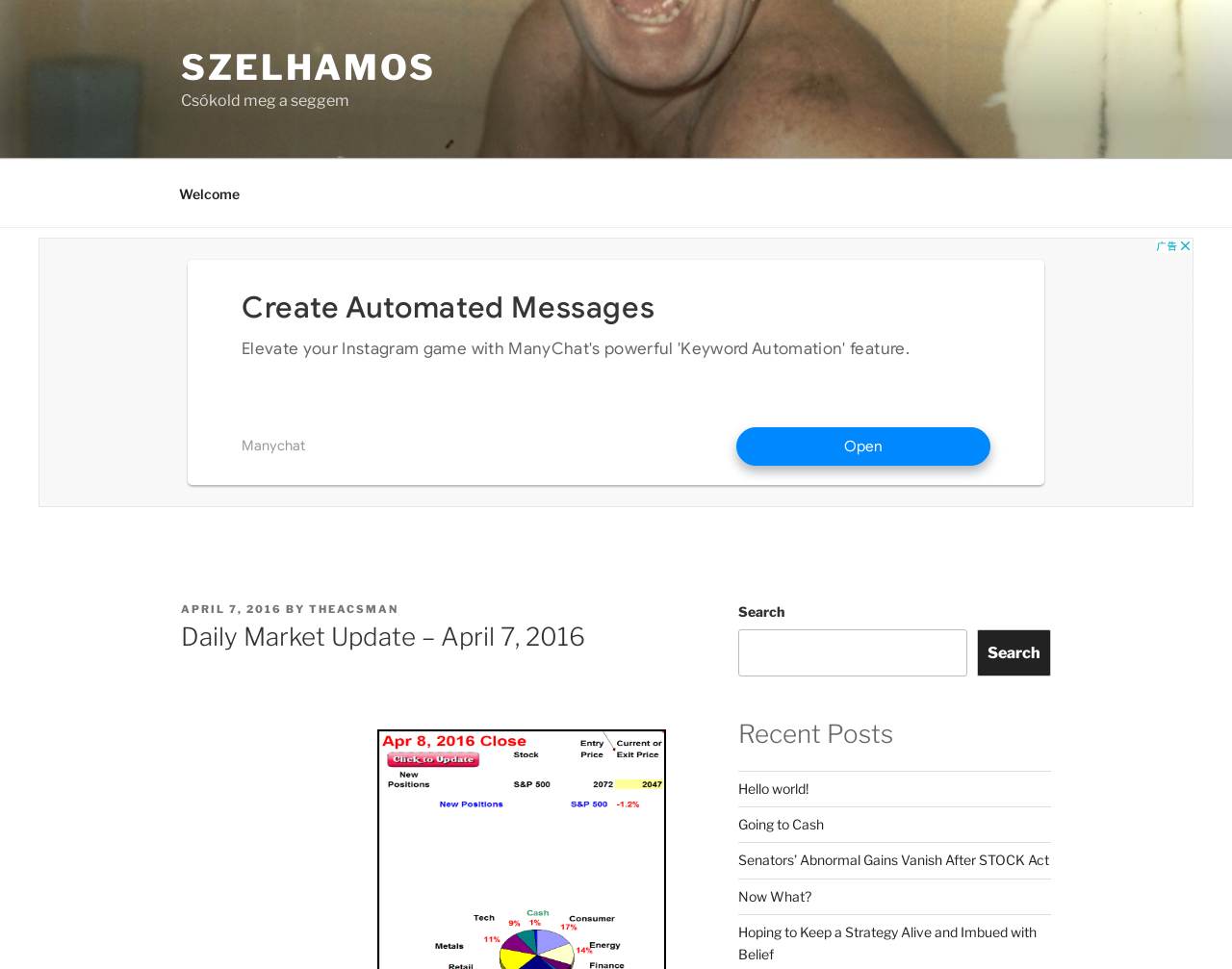How many recent posts are listed?
Could you give a comprehensive explanation in response to this question?

I counted the number of links under the 'Recent Posts' heading, and there are four links: 'Hello world!', 'Going to Cash', 'Senators’ Abnormal Gains Vanish After STOCK Act', and 'Now What?'.